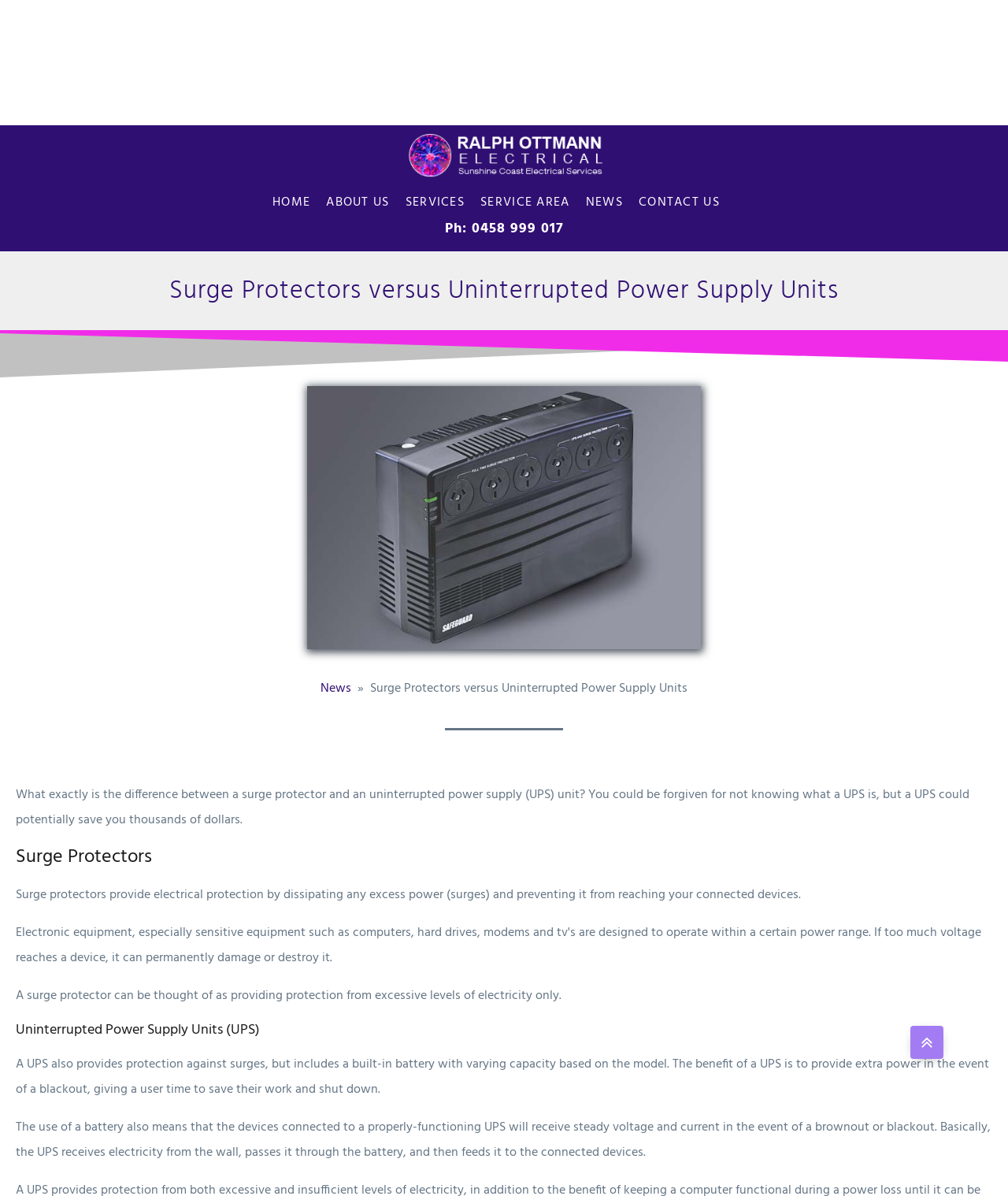How many navigation links are in the breadcrumb?
Refer to the screenshot and answer in one word or phrase.

3